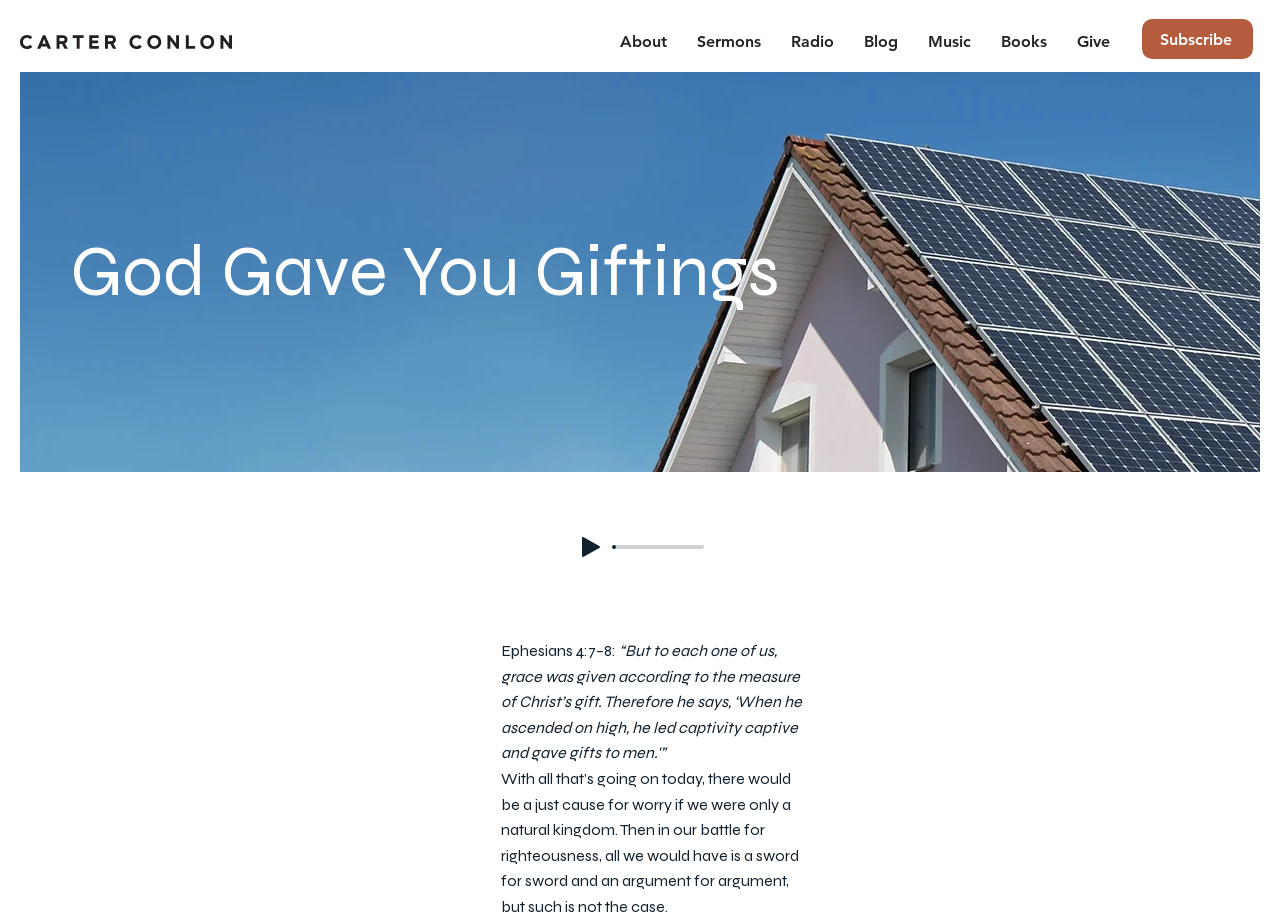Identify the bounding box coordinates of the clickable region necessary to fulfill the following instruction: "Click the 'About' link". The bounding box coordinates should be four float numbers between 0 and 1, i.e., [left, top, right, bottom].

[0.473, 0.018, 0.533, 0.073]